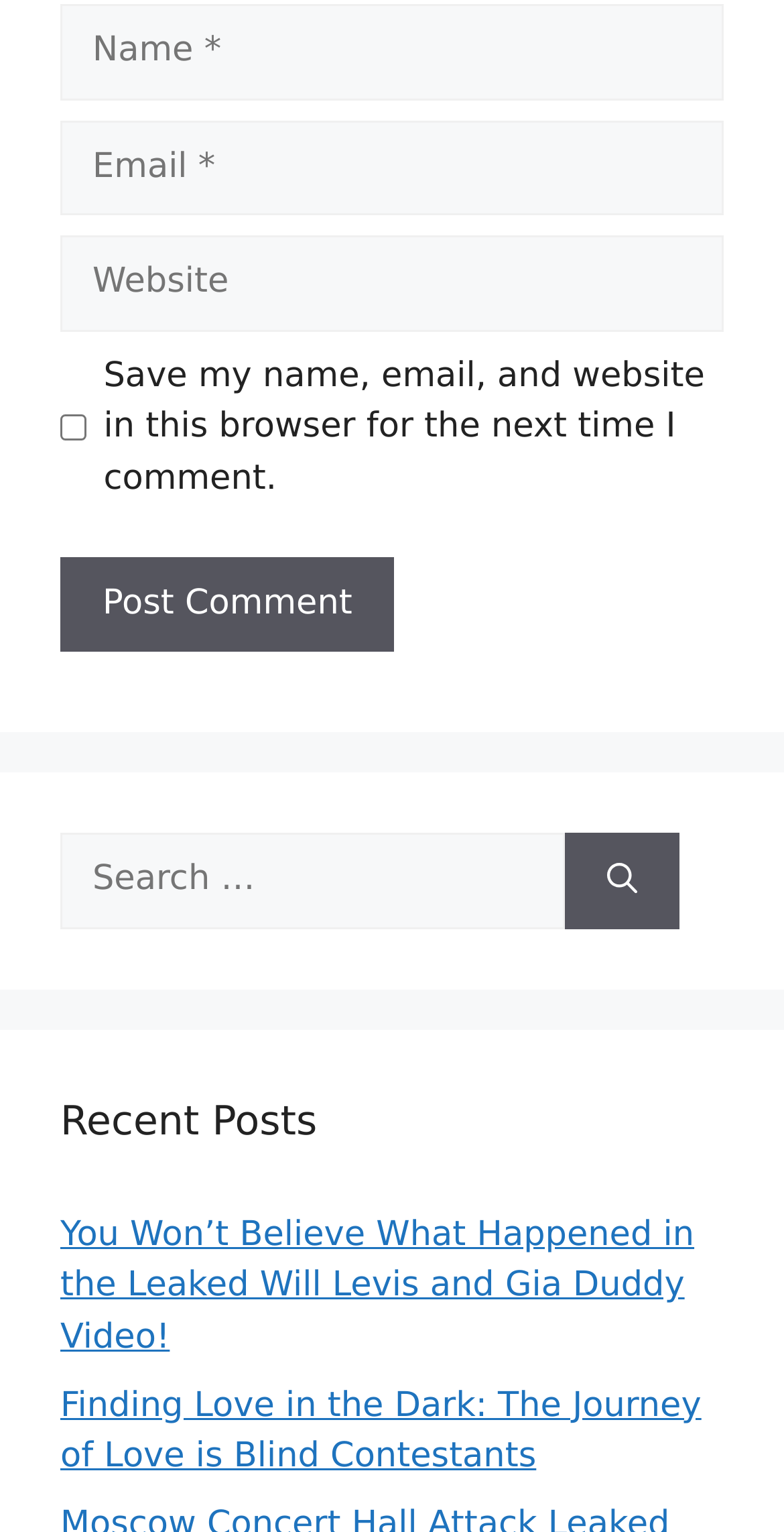What is the function of the button at the bottom?
Provide a detailed and well-explained answer to the question.

The button is located at the bottom of the page, below the textboxes and checkbox, and has the label 'Post Comment'. This suggests that its function is to submit the user's comment.